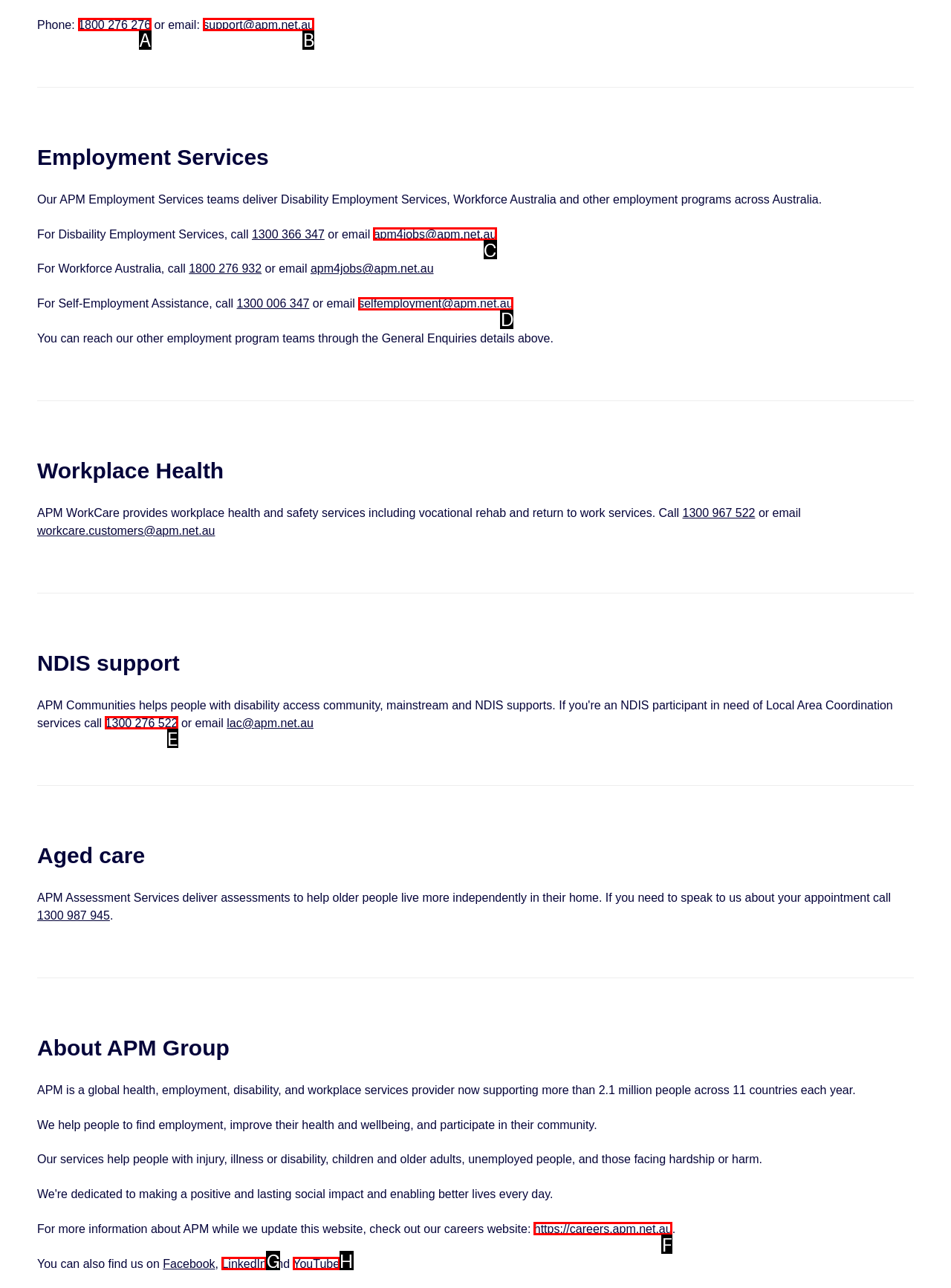Tell me which one HTML element best matches the description: YouTube Answer with the option's letter from the given choices directly.

H